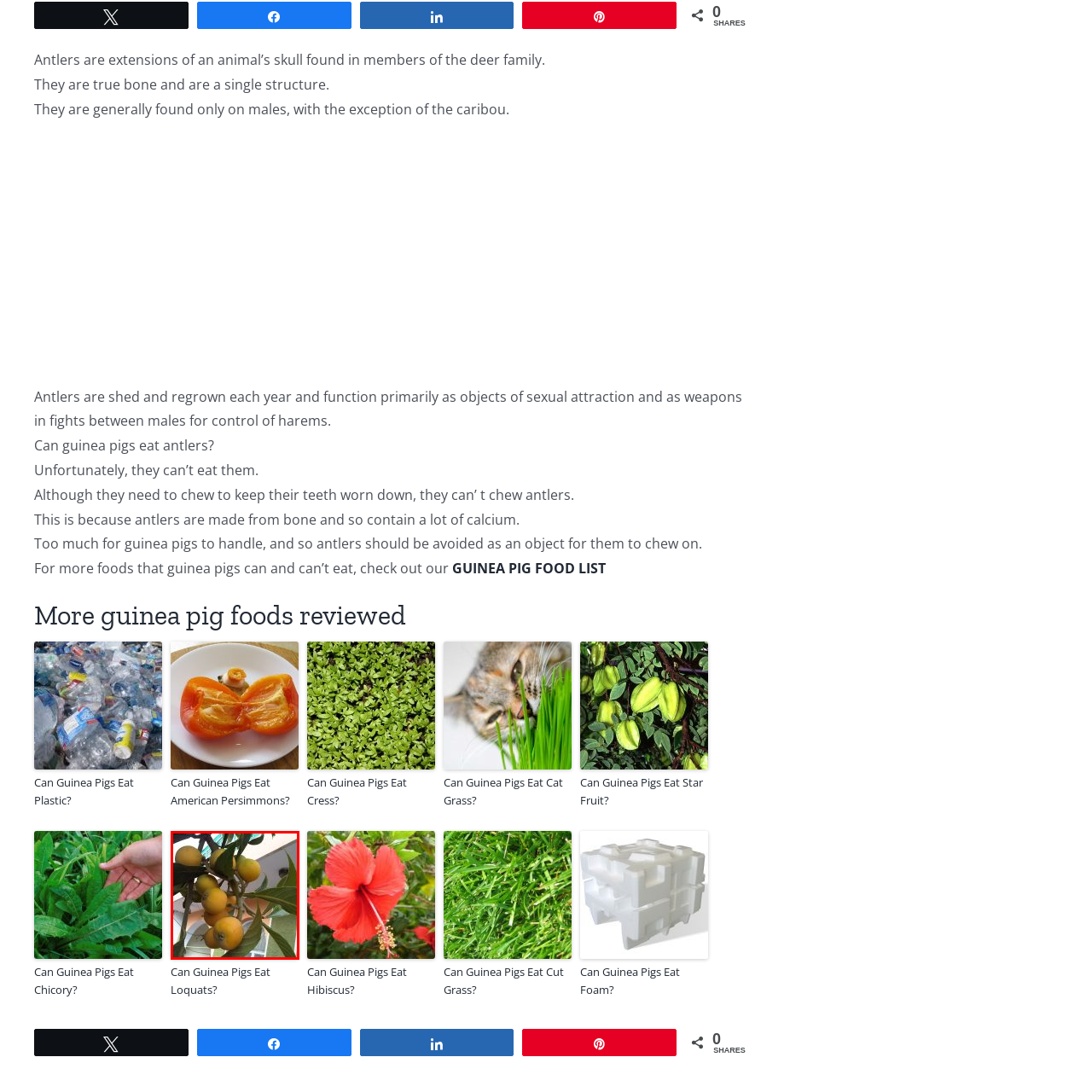Offer a comprehensive narrative for the image inside the red bounding box.

The image showcases a cluster of ripe loquats, characterized by their round, golden-yellow fruits hanging from a leafy branch. Loquats are typically known for their sweet and tangy flavor, often enjoyed fresh or used in jams and desserts. The backdrop features hints of a building, enhancing the natural setting and providing context for where these fruits are thriving. This image captures both the beauty of the loquat fruits and the vitality of the plant, illustrating the importance of such fruit trees in local gardens and landscapes.